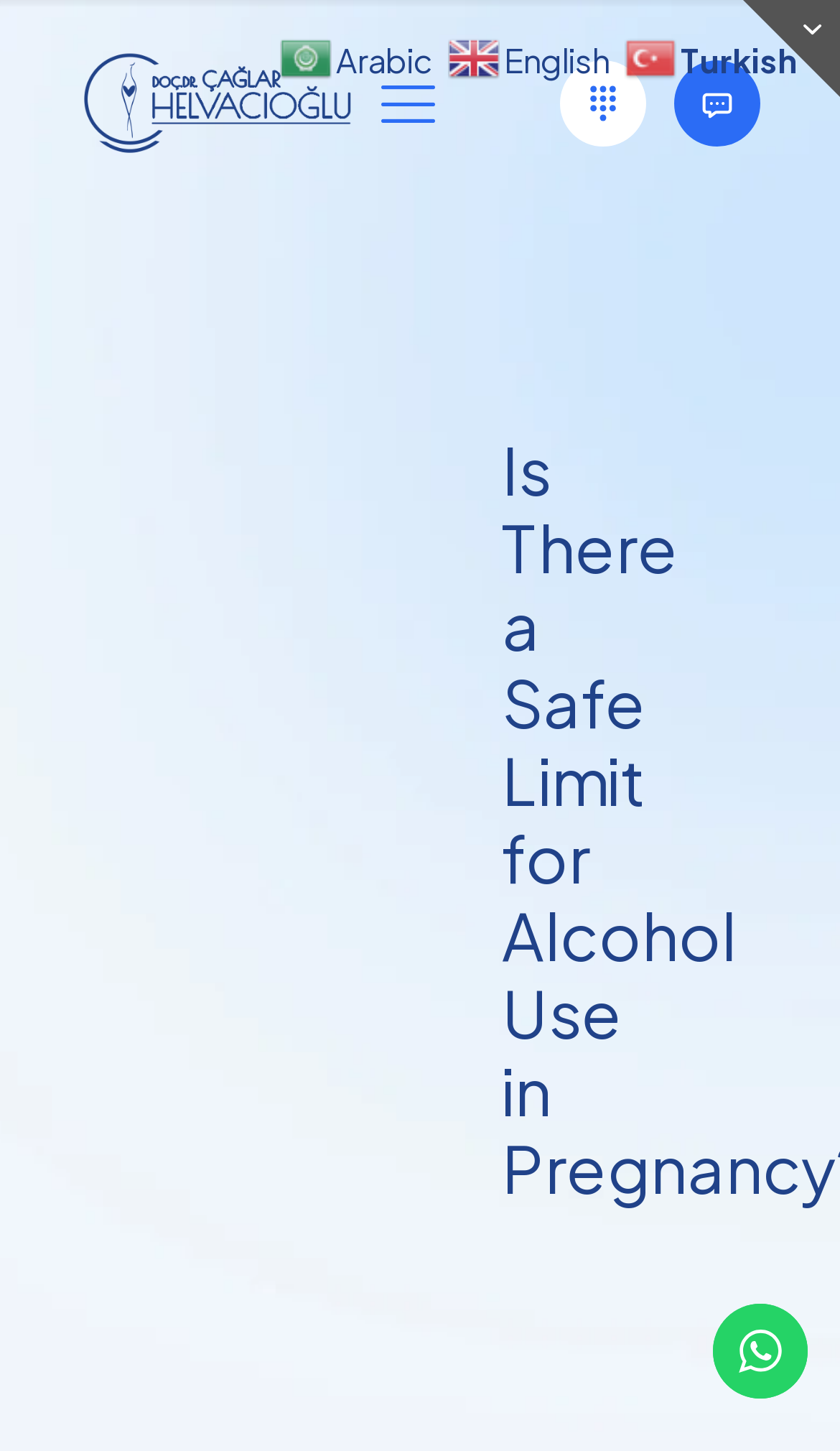Summarize the webpage with a detailed and informative caption.

The webpage is about the safety of alcohol use during pregnancy, with a focus on the first trimester. At the top-right corner, there is a link to open a sliding top section. Below this, there are three links with the same title "Is There a Safe Limit for Alcohol Use in Pregnancy?" each accompanied by an image, aligned horizontally across the top of the page. 

On the top-left side, there are three language options: Arabic, English, and Turkish, each represented by a link and a corresponding flag image. 

At the very bottom of the page, there is a small image, likely a logo or an icon, positioned near the bottom-right corner.